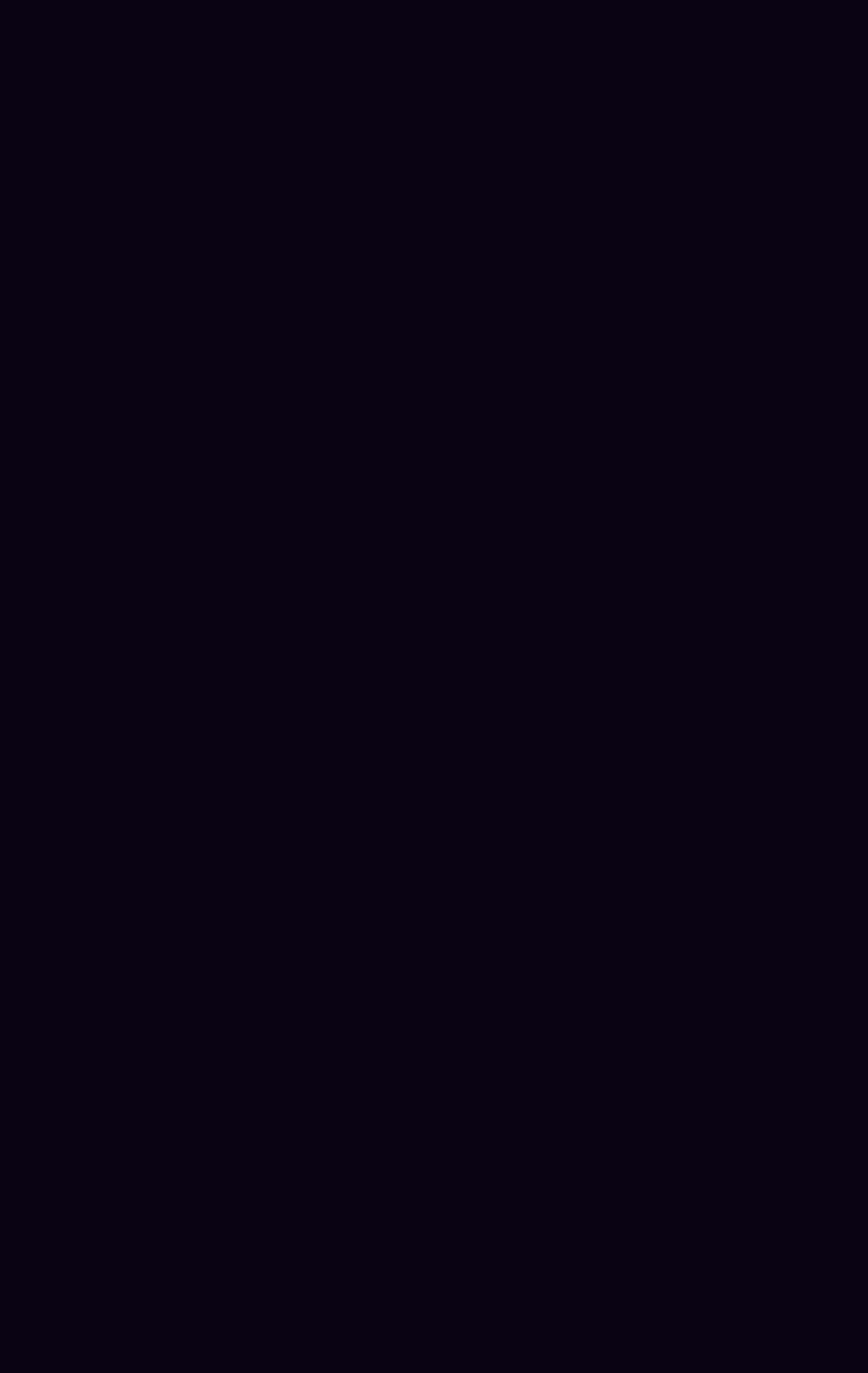Can you look at the image and give a comprehensive answer to the question:
What type of security does iDeals provide?

According to the webpage content, iDeals provides banking-grade security, which is a high level of security, ensuring the protection of sensitive transactions and documents.